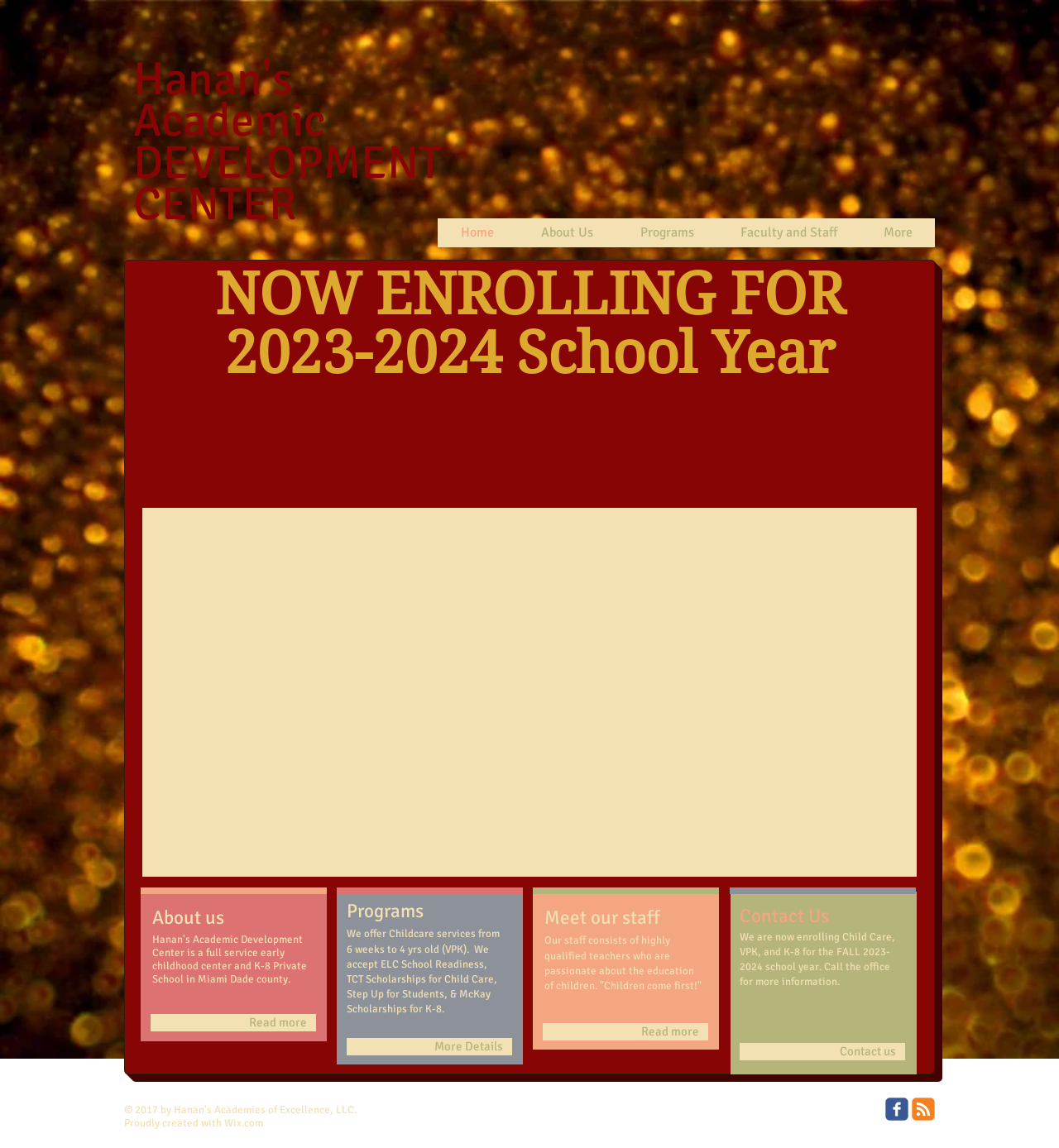Can you look at the image and give a comprehensive answer to the question:
What is the theme of the slideshow gallery?

The slideshow gallery is located in the main content area, and the buttons and links surrounding it suggest that it is related to the school or education, possibly showcasing images of the school or its activities.